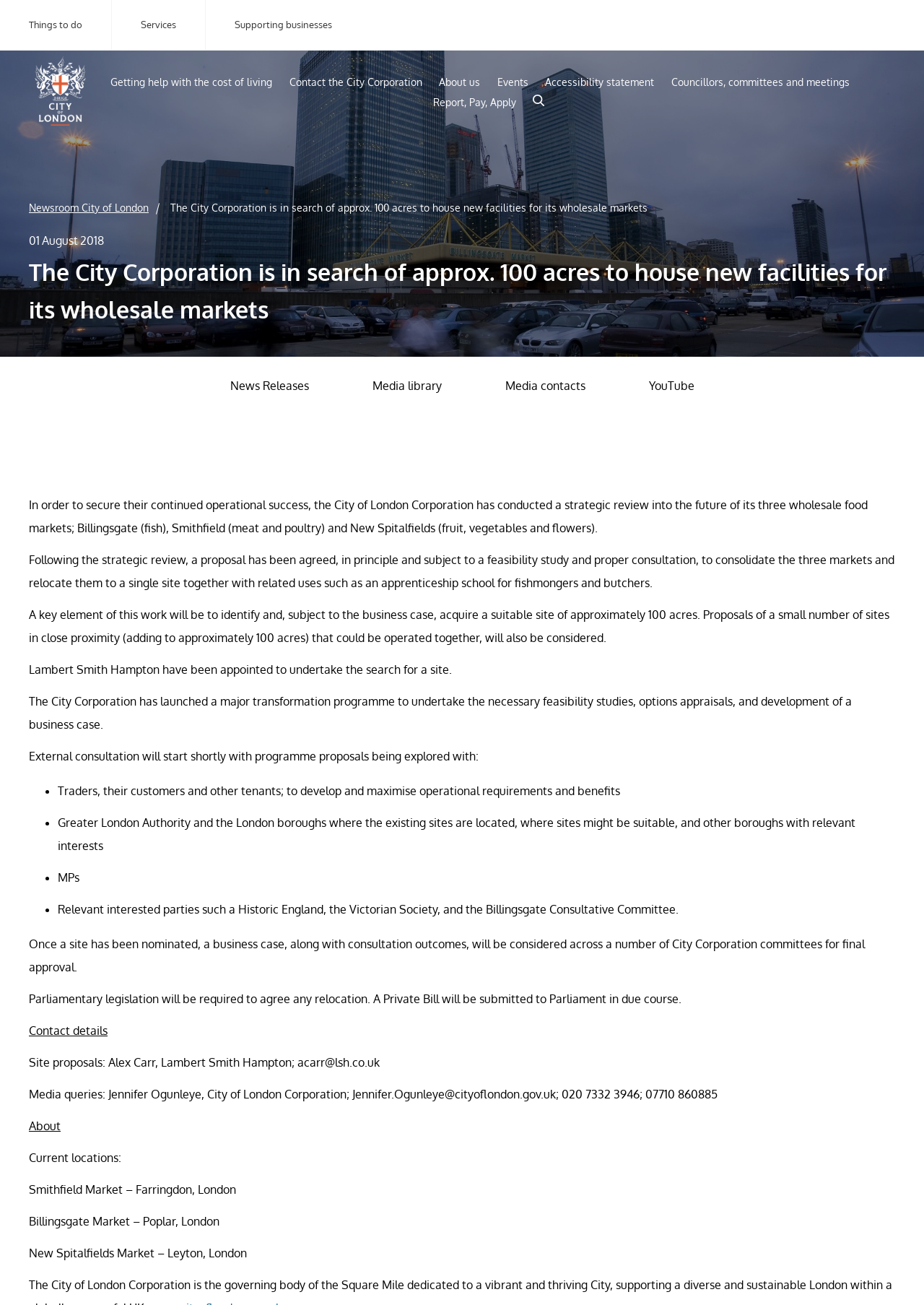Identify the bounding box coordinates for the region of the element that should be clicked to carry out the instruction: "Click on 'News Releases'". The bounding box coordinates should be four float numbers between 0 and 1, i.e., [left, top, right, bottom].

[0.239, 0.282, 0.343, 0.31]